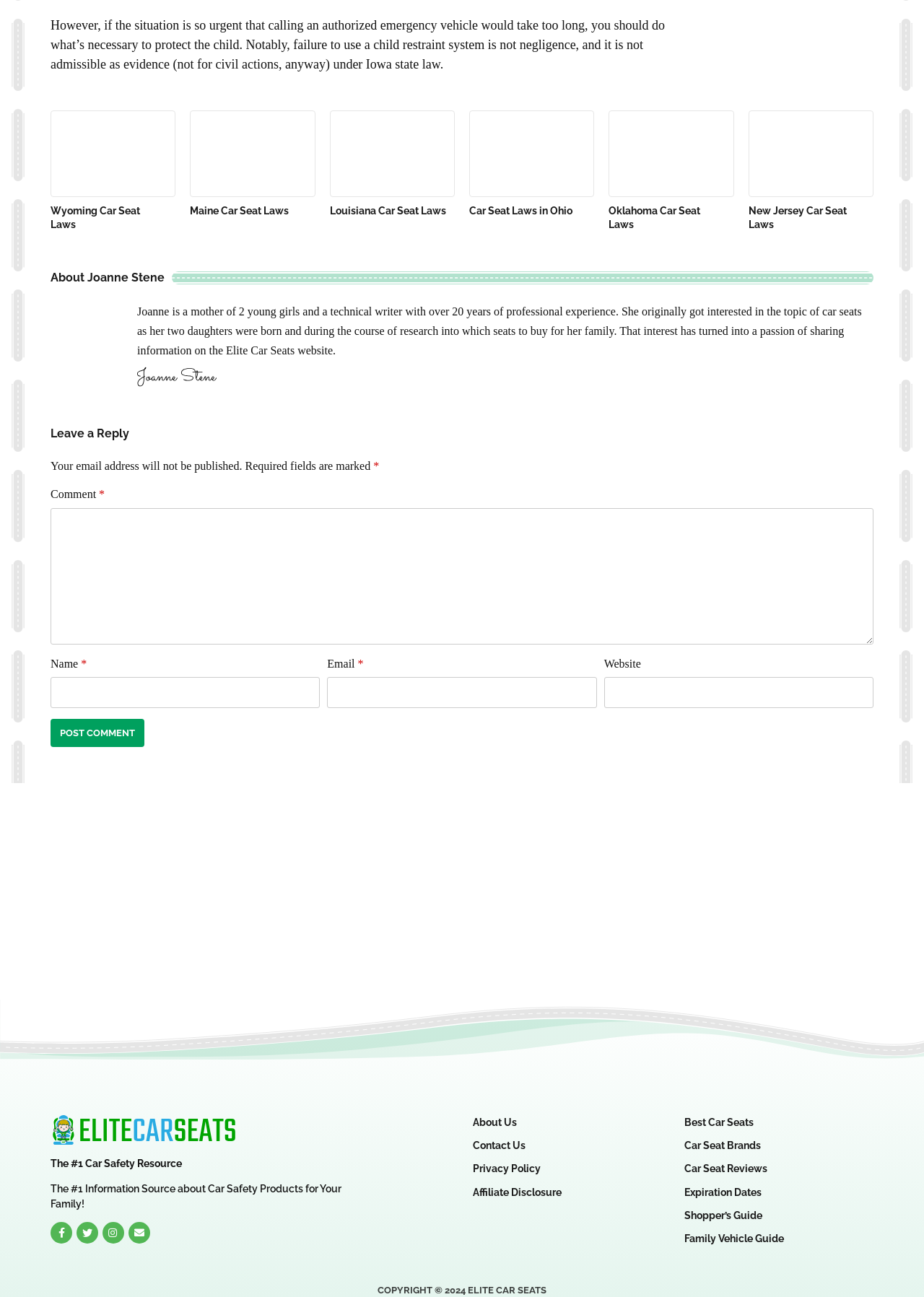What is the purpose of the comment section?
Could you answer the question with a detailed and thorough explanation?

I can see that the website has a comment section with a text box and a 'Post Comment' button. The section also has a label 'Leave a Reply', which suggests that the purpose of the comment section is to allow users to leave a reply or comment on the website.